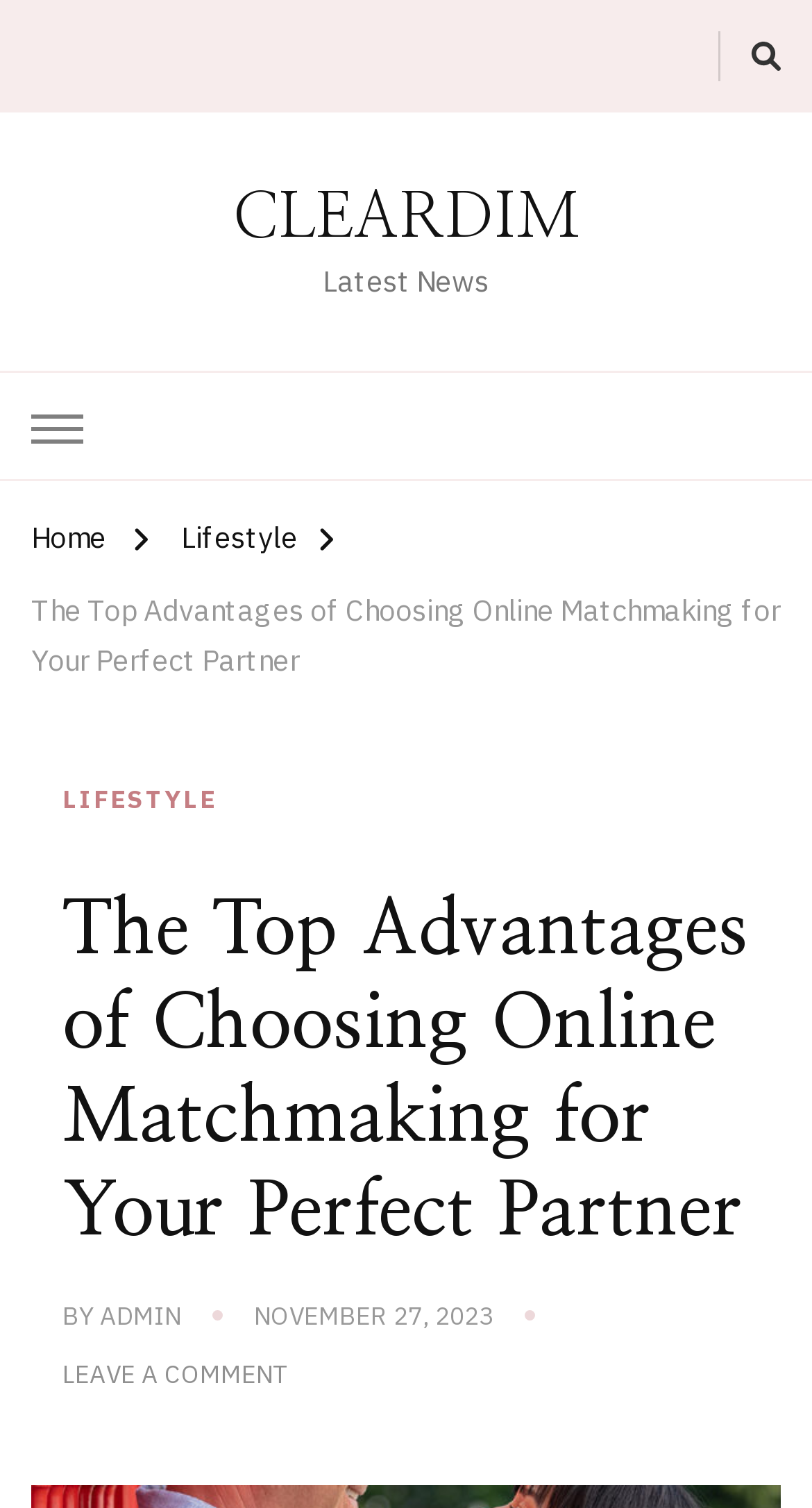Please find the top heading of the webpage and generate its text.

The Top Advantages of Choosing Online Matchmaking for Your Perfect Partner